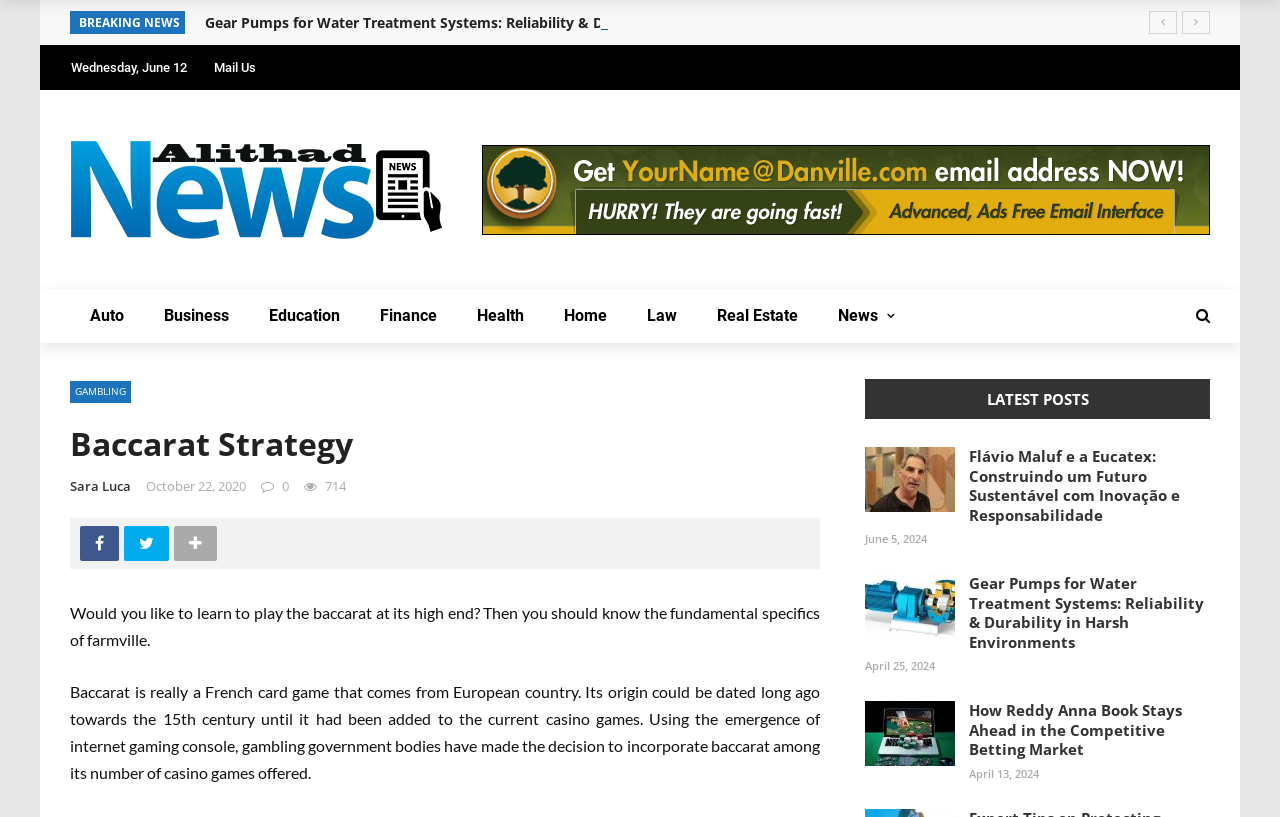Locate the bounding box coordinates of the clickable part needed for the task: "Share on Facebook".

[0.062, 0.643, 0.097, 0.686]